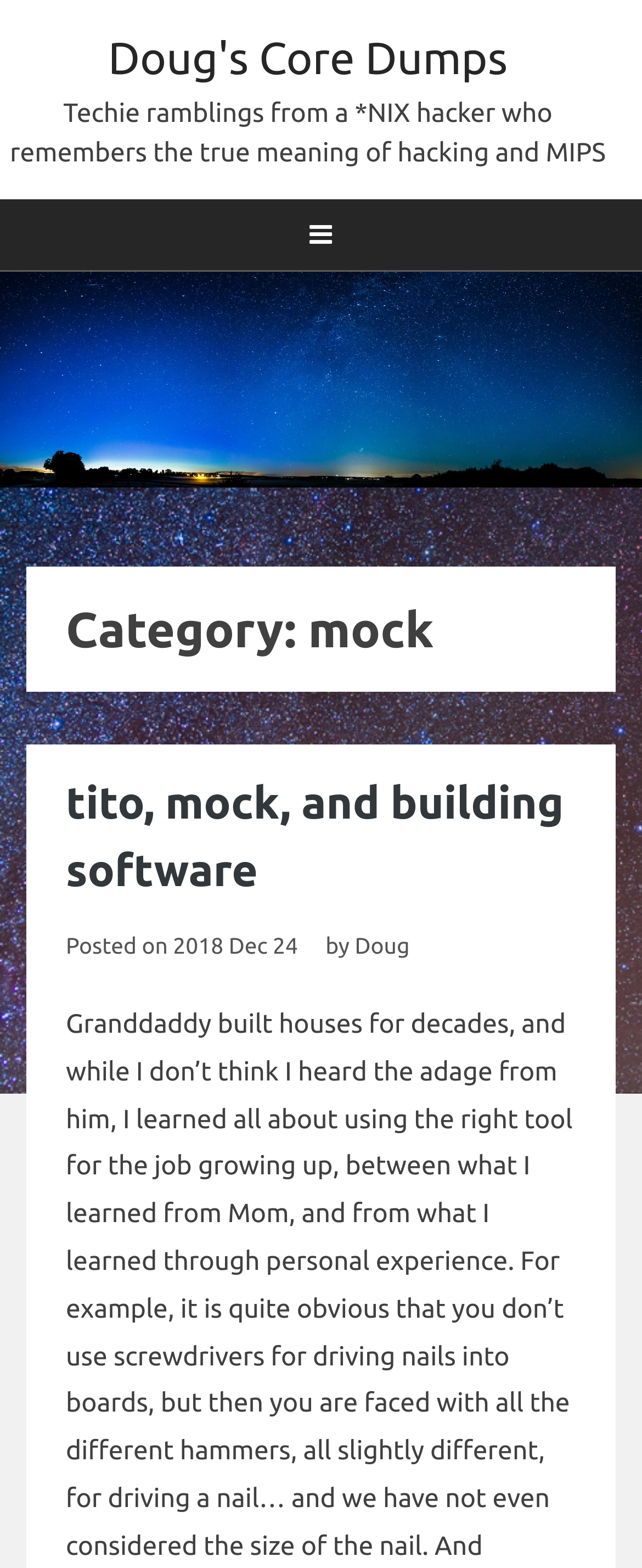Respond with a single word or phrase:
When was the post published?

2018 Dec 24